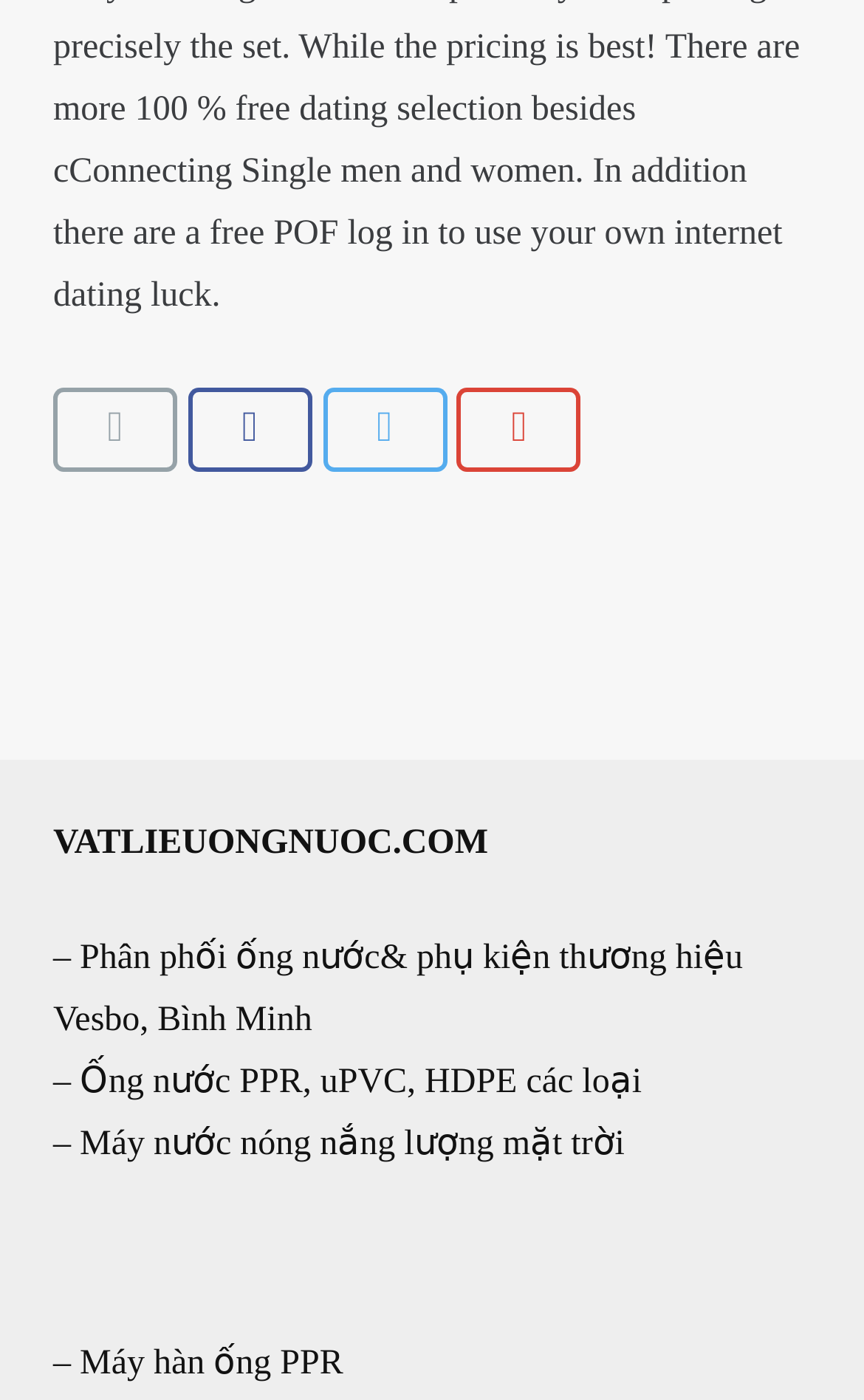Please provide the bounding box coordinates for the UI element as described: "Obesity". The coordinates must be four floats between 0 and 1, represented as [left, top, right, bottom].

None